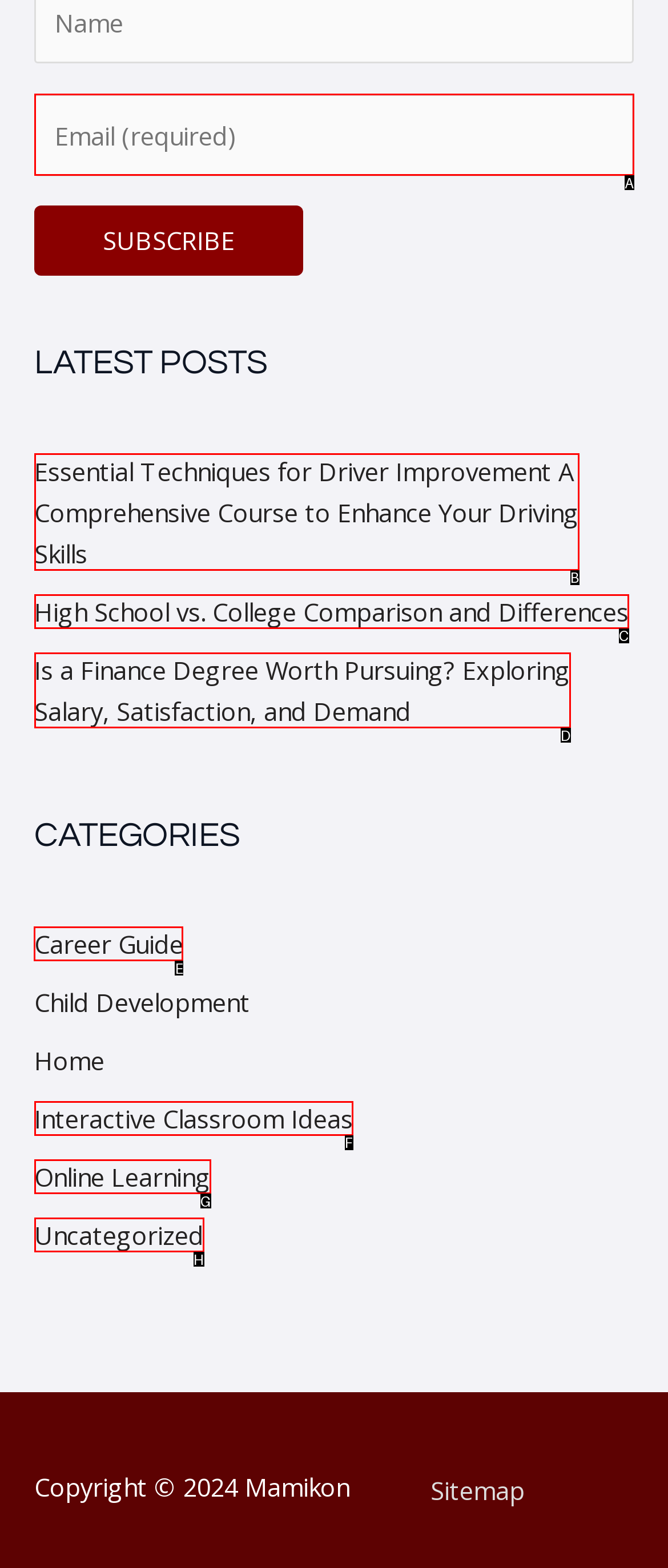Identify the correct UI element to click for the following task: Explore career guide category Choose the option's letter based on the given choices.

E